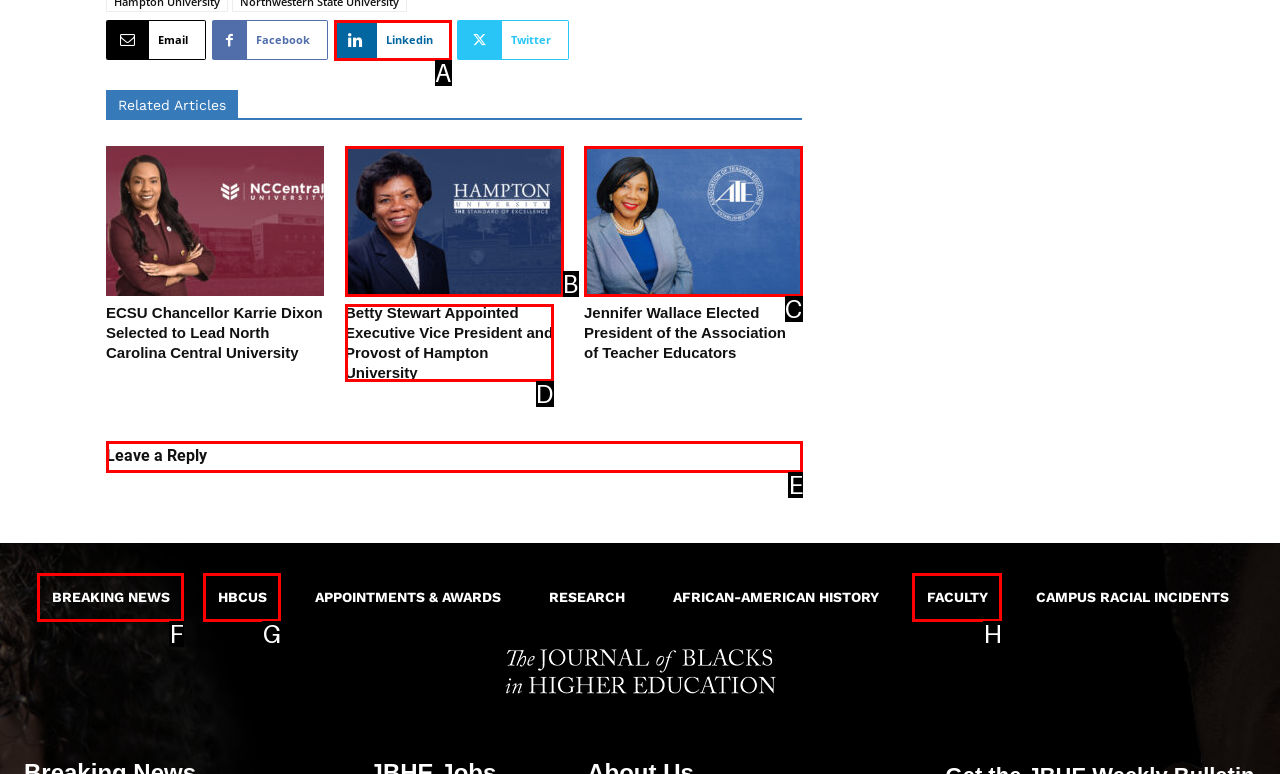Select the right option to accomplish this task: Leave a Reply. Reply with the letter corresponding to the correct UI element.

E